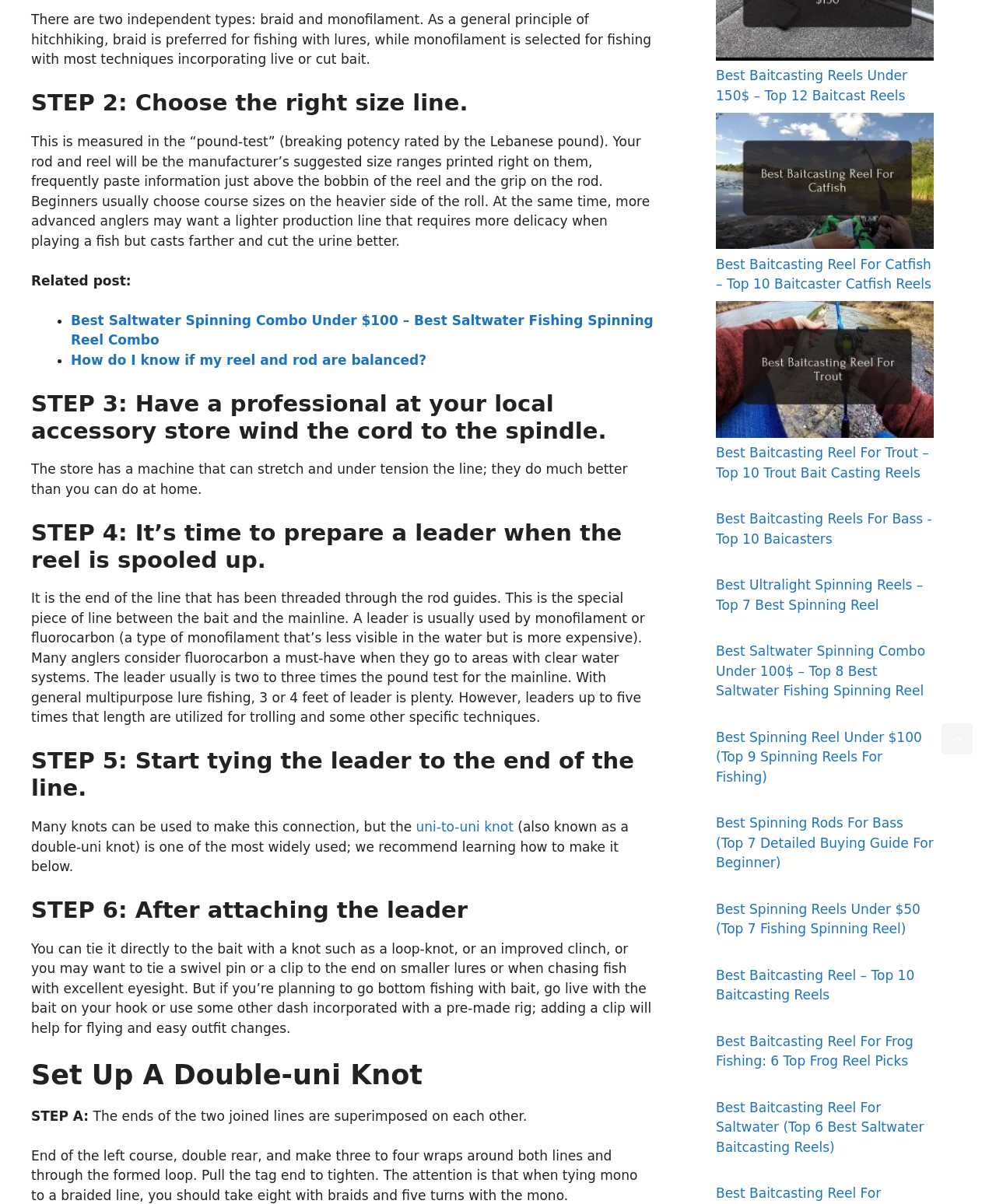Locate the bounding box coordinates of the element to click to perform the following action: 'Click on 'Best Baitcasting Reel For Catfish – Top 10 Baitcaster Catfish Reels''. The coordinates should be given as four float values between 0 and 1, in the form of [left, top, right, bottom].

[0.719, 0.094, 0.938, 0.212]